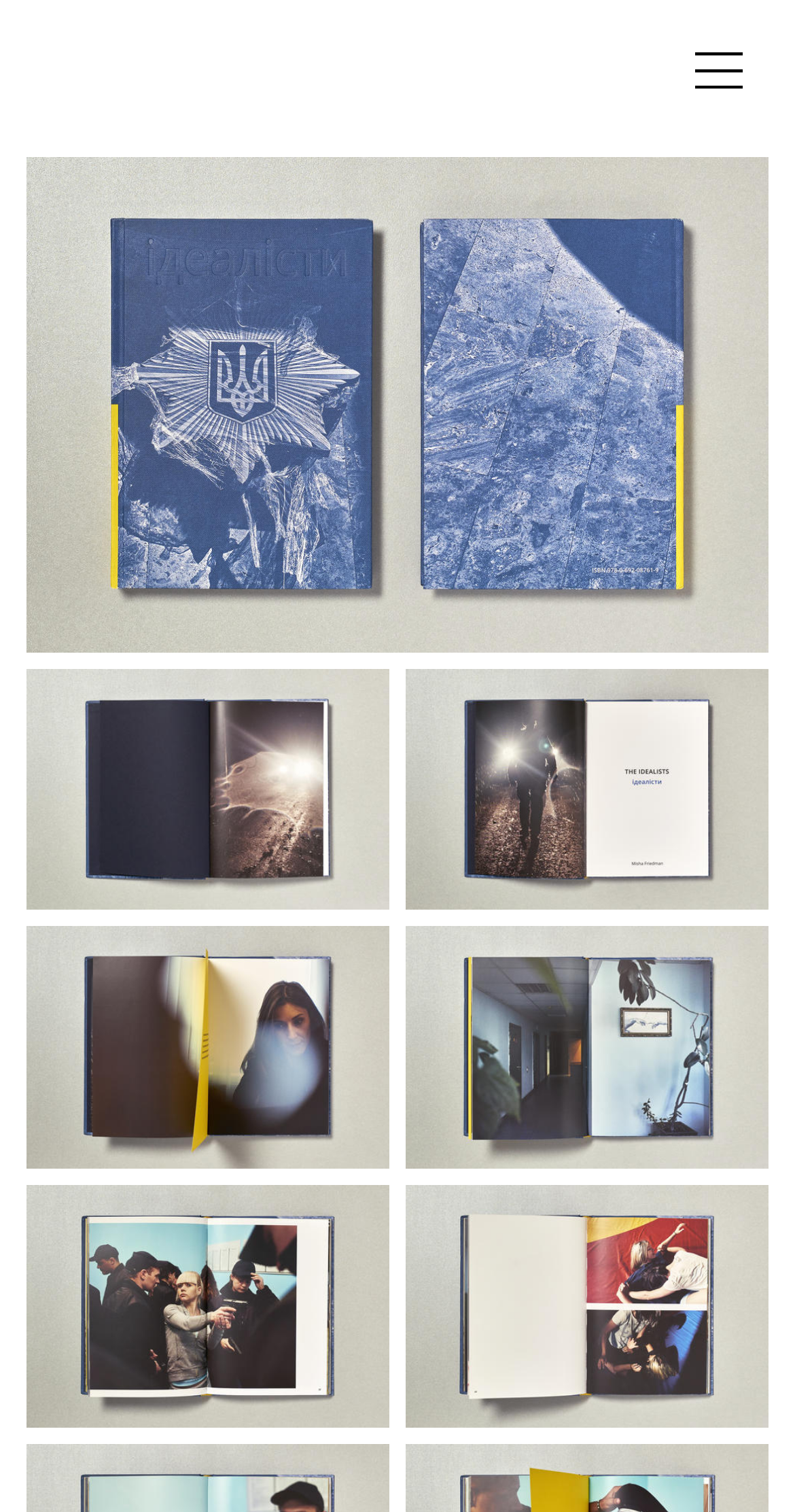Convey a detailed summary of the webpage, mentioning all key elements.

The webpage appears to be a graphic work portfolio, specifically showcasing the work of Misha Friedman, with a focus on "The Idealists". The title "The Idealists — Misha Friedman | graphic work — Hannah Feldmeier" is prominently displayed at the top.

At the top right corner, there is a button labeled "Show/Hide Navigation" with a burger icon, which controls the navigation menu. Below the title, there are 10 images arranged in a grid-like structure, taking up most of the page. Each image is a link, and they are divided into two columns, with five images on the left and five on the right. The images are numbered from 03 to 11, suggesting that they are part of a series.

The images are relatively large, with the left column images spanning from the top to the bottom of the page, and the right column images aligned with the left column. The images seem to be related to the theme of Ukraine, as hinted by the meta description, which mentions Ukraine's police reform efforts.

There is no prominent text or paragraph on the page, aside from the title and the button label. The focus of the page is on showcasing the graphic work, with the images being the main attraction.